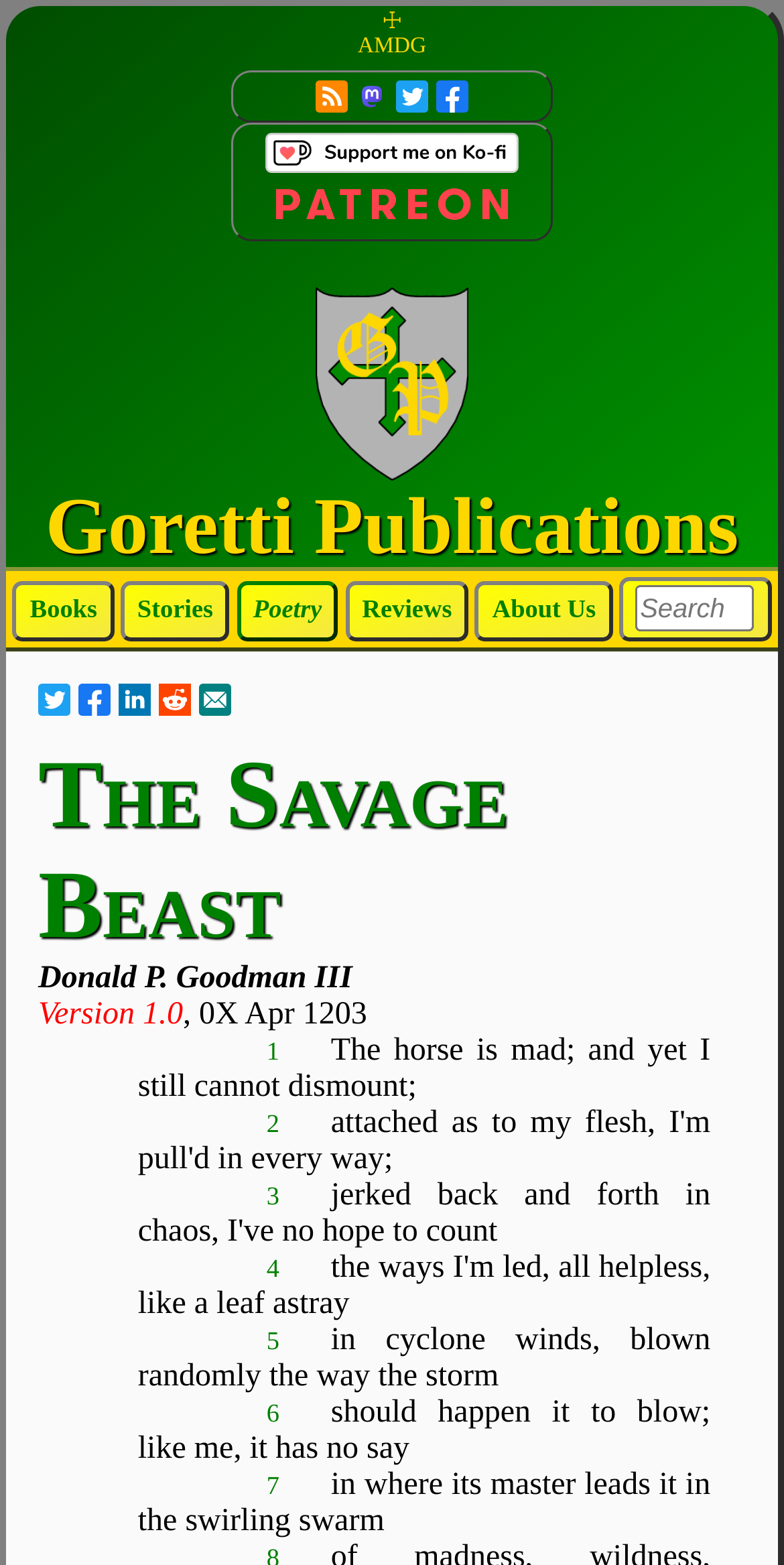What is the publisher of the poem? Analyze the screenshot and reply with just one word or a short phrase.

Goretti Publications